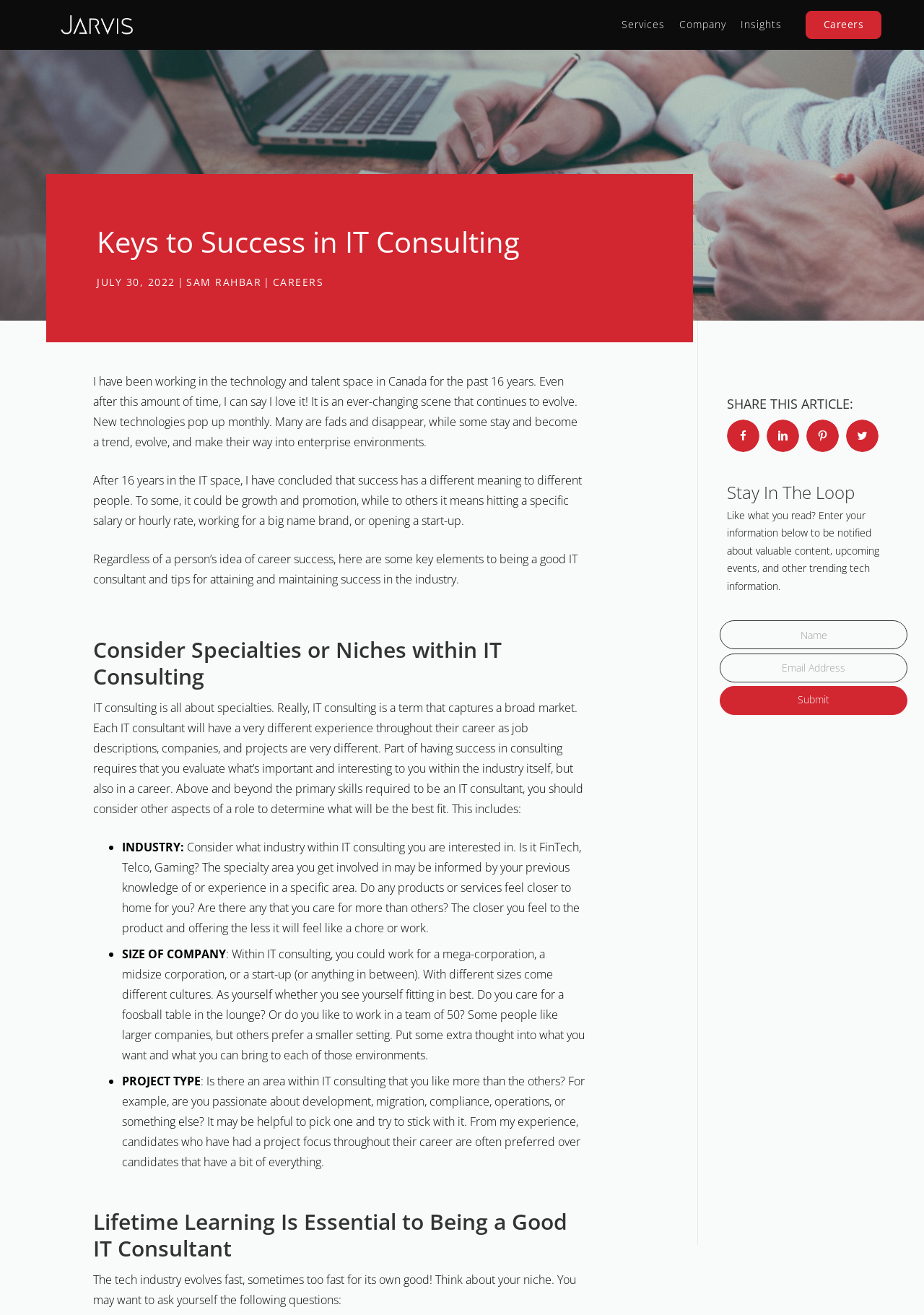Identify and generate the primary title of the webpage.

Keys to Success in IT Consulting